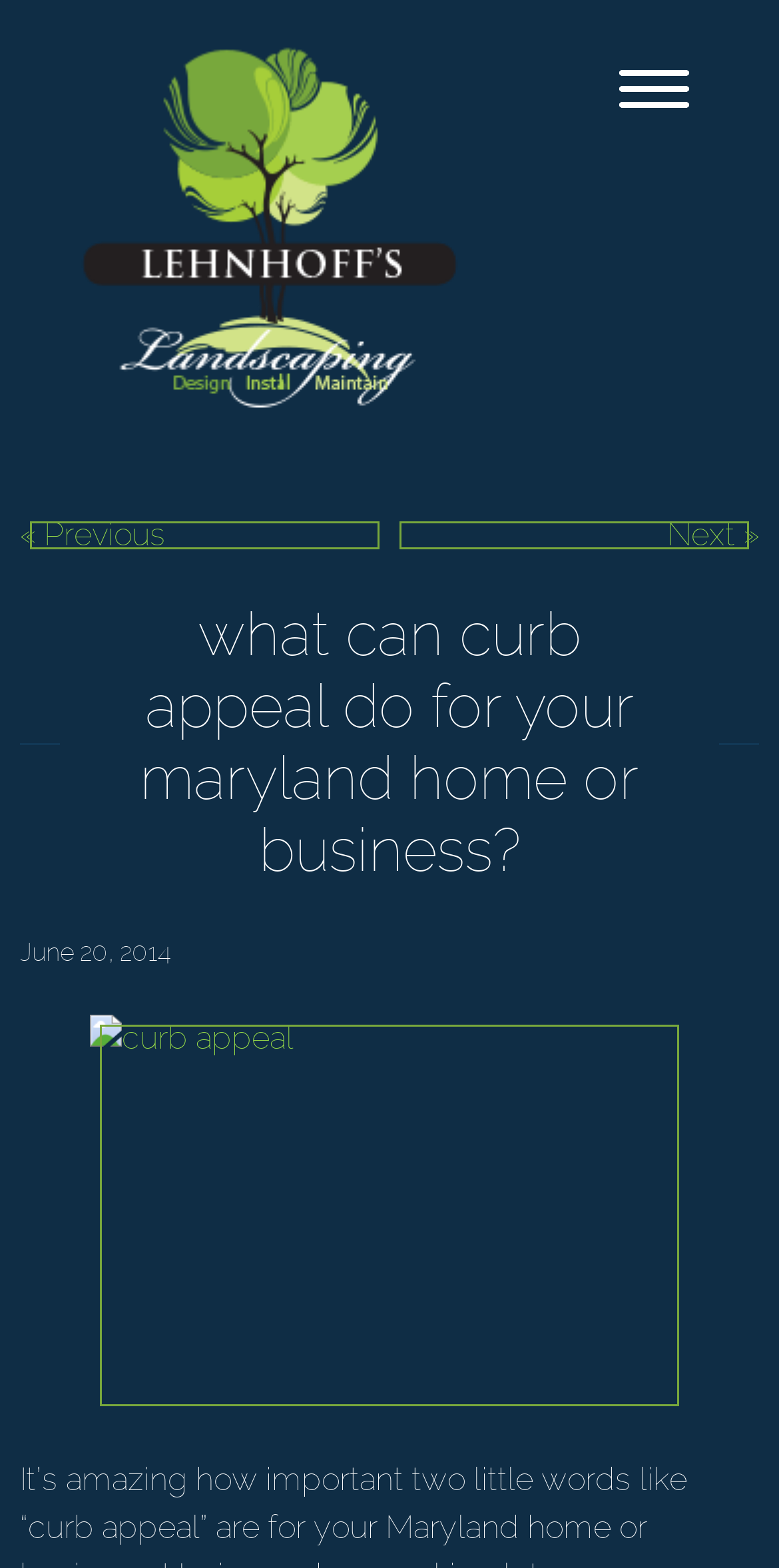Please study the image and answer the question comprehensively:
What is the date of the article?

I found the date of the article by looking at the static text element located at the top of the webpage, which says 'June 20, 2014'.